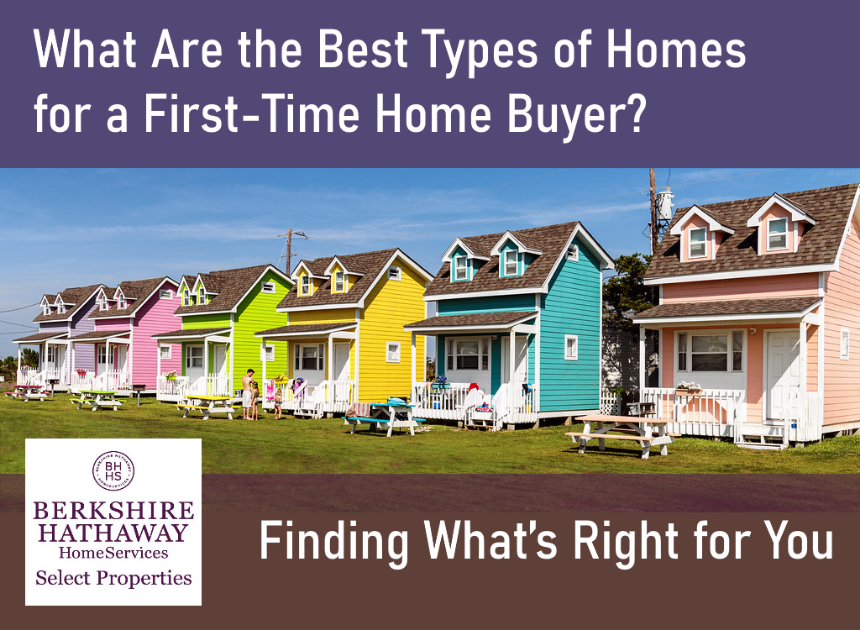Refer to the image and provide a thorough answer to this question:
What is the purpose of the headline?

The bold headline 'What Are the Best Types of Homes for a First-Time Home Buyer?' is superimposed on the image, which suggests that its purpose is to invite viewers to explore their options with enthusiasm and consider the question being posed.